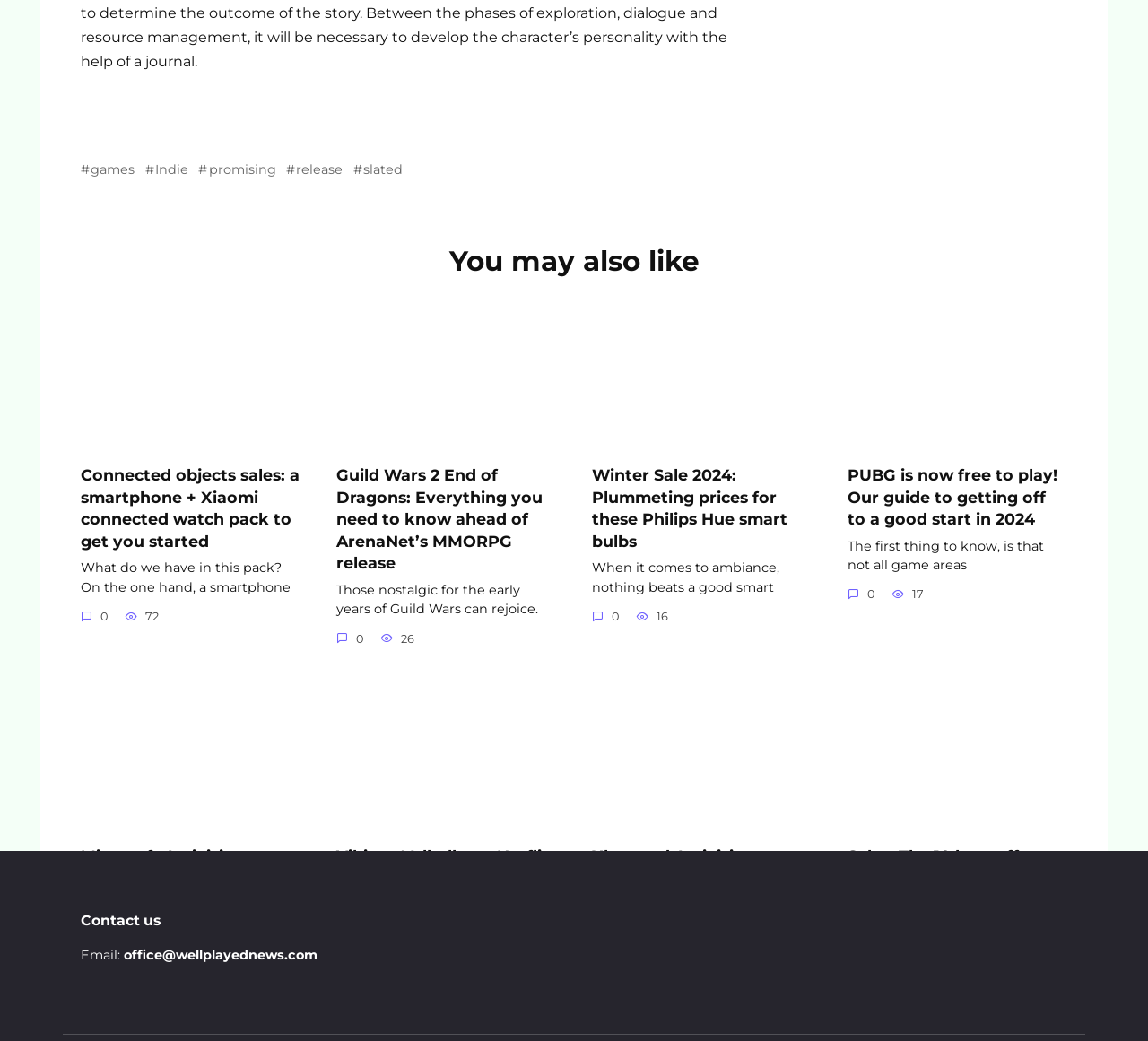Please find the bounding box coordinates for the clickable element needed to perform this instruction: "Learn about the Microsoft Activision takeover".

[0.07, 0.811, 0.261, 0.875]